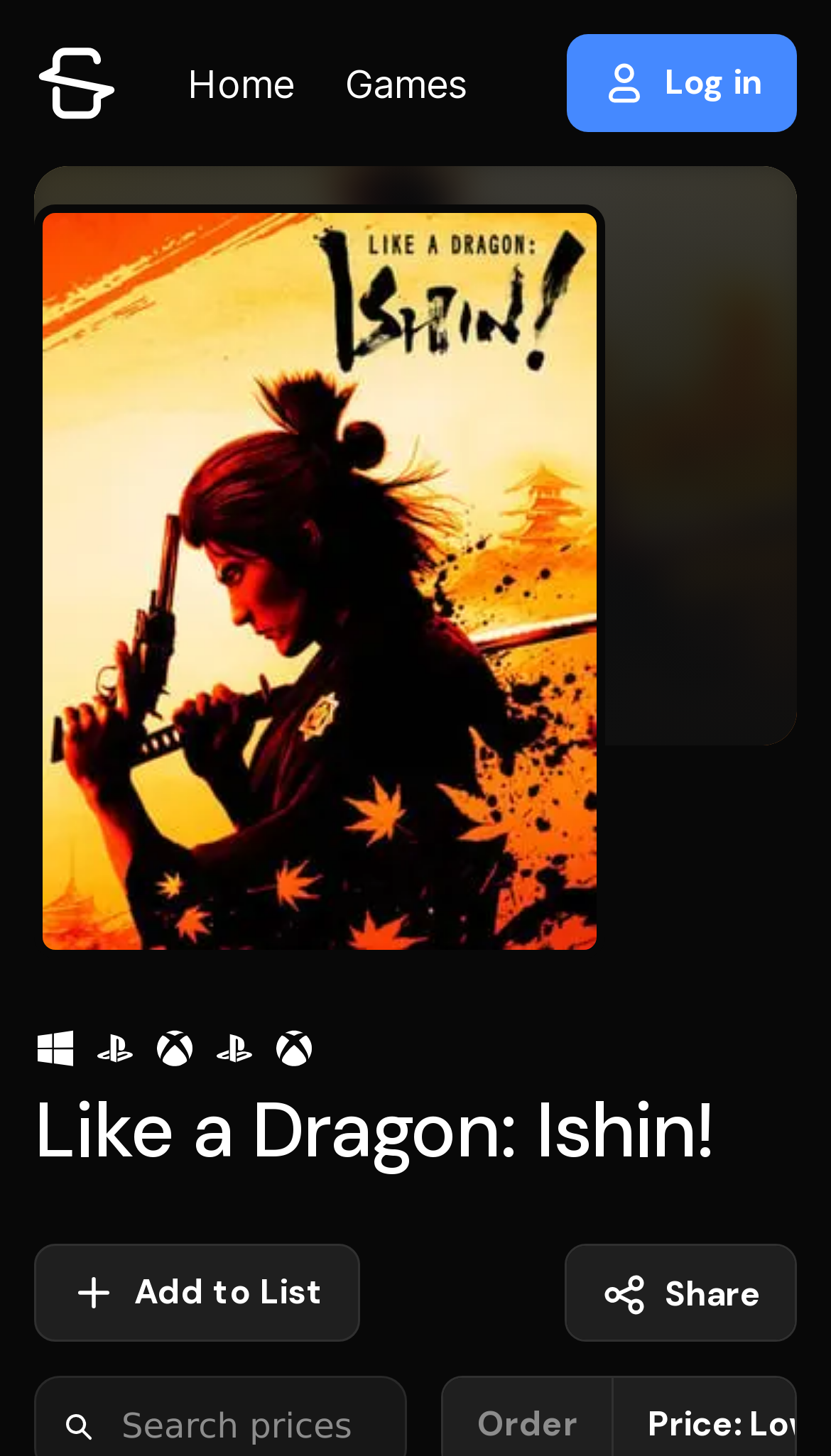How many navigation links are in the header?
Answer the question with a detailed and thorough explanation.

I counted the number of navigation links in the header section of the webpage and found three links: 'Home', 'Games', and 'Log in'.